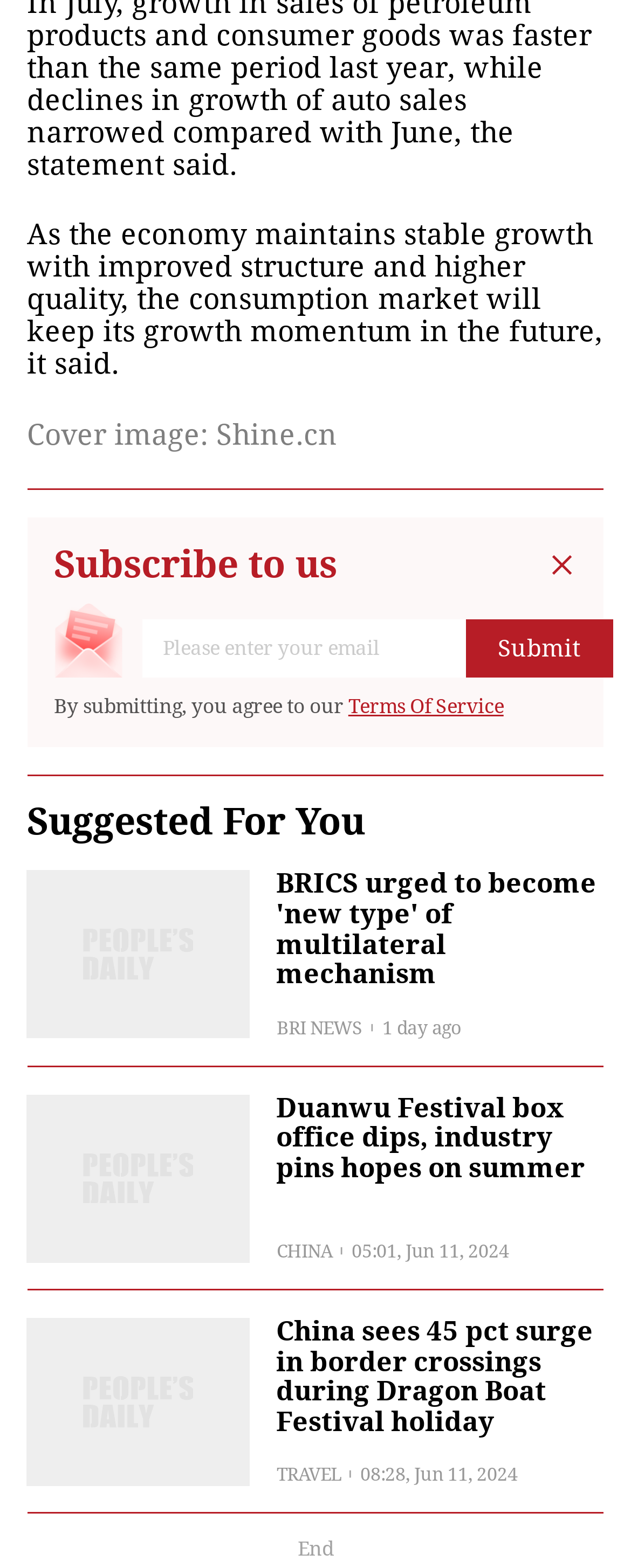What is the category of the second news article?
Could you answer the question with a detailed and thorough explanation?

I found the answer by examining the webpage structure and the text content. The second news article is located below the first one, and it has a category label 'TRAVEL' above the title, which indicates that the article is related to travel.